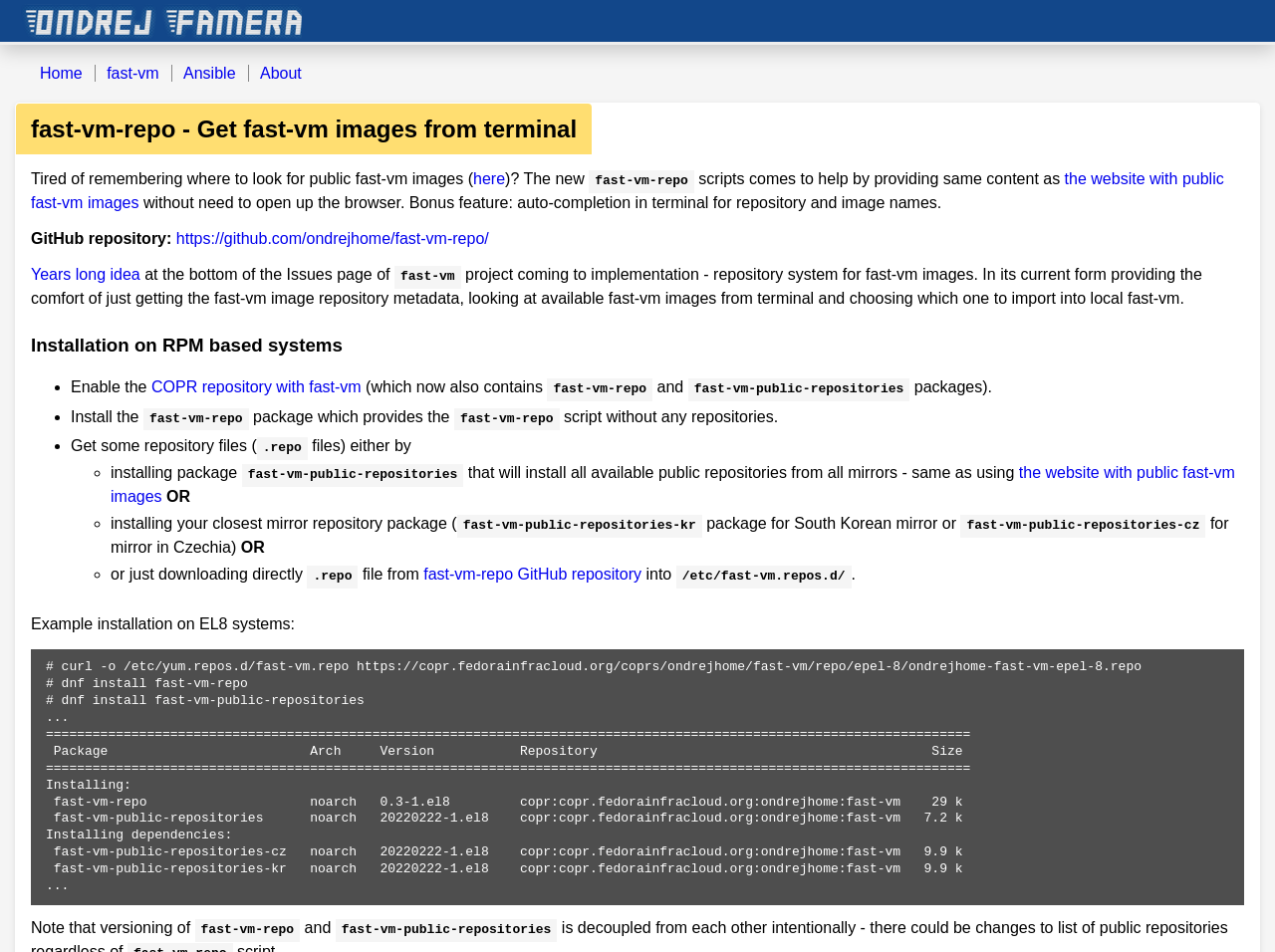Determine the bounding box coordinates of the section to be clicked to follow the instruction: "Enter your name". The coordinates should be given as four float numbers between 0 and 1, formatted as [left, top, right, bottom].

None